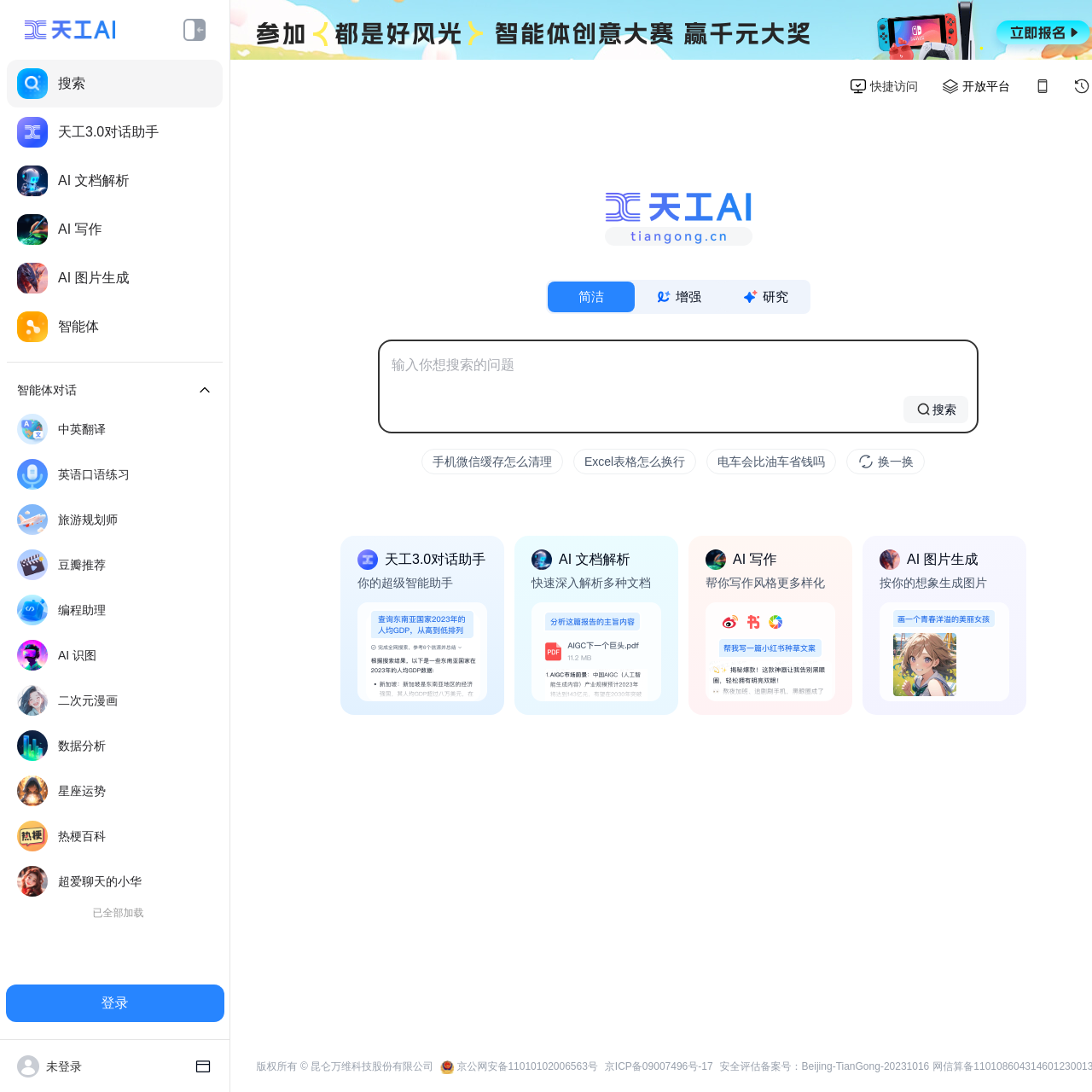Please give the bounding box coordinates of the area that should be clicked to fulfill the following instruction: "Search for something". The coordinates should be in the format of four float numbers from 0 to 1, i.e., [left, top, right, bottom].

[0.359, 0.325, 0.884, 0.344]